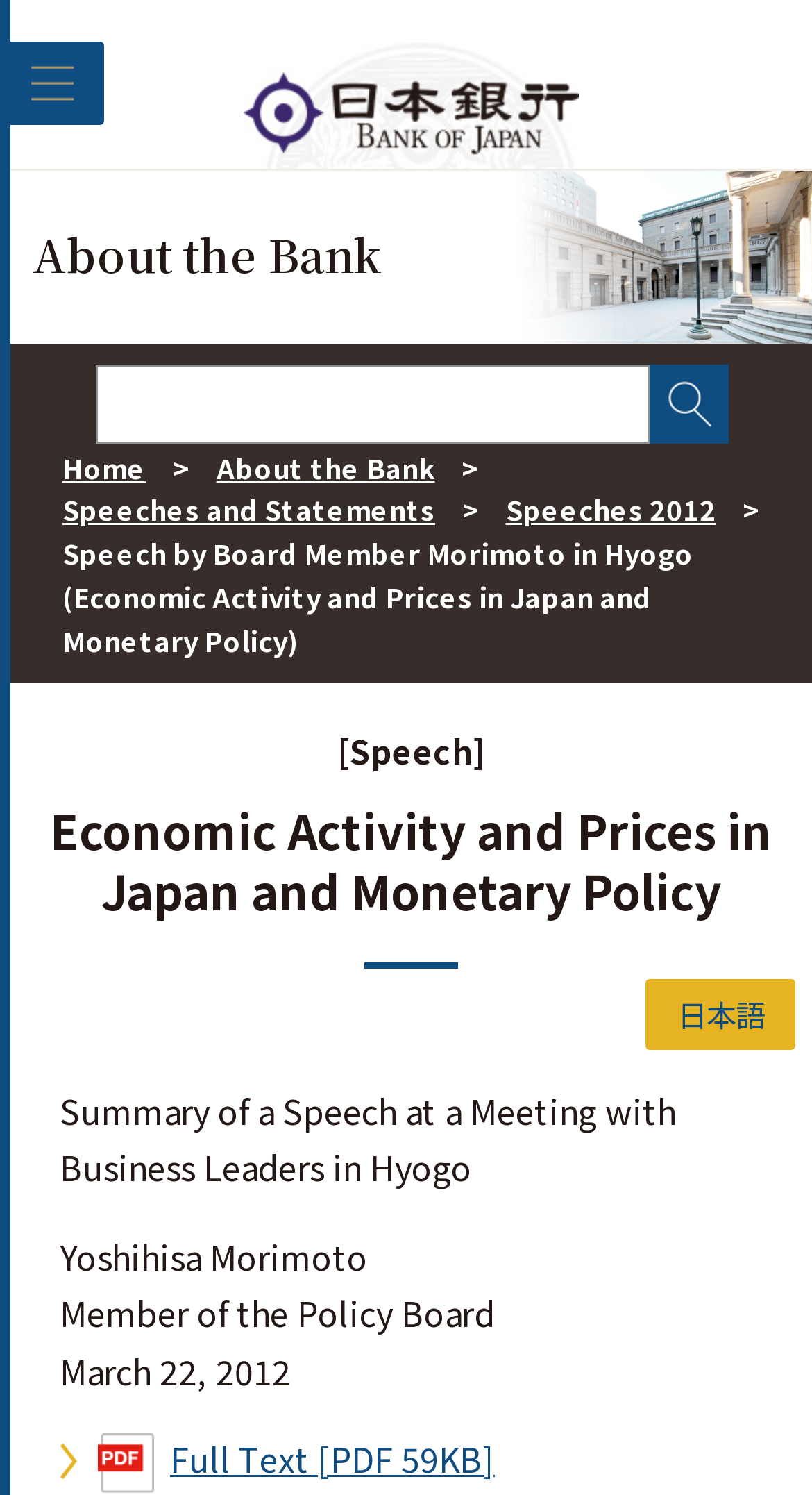Offer a meticulous caption that includes all visible features of the webpage.

This webpage is about a speech by Board Member Morimoto in Hyogo, focusing on economic activity and prices in Japan and monetary policy. At the top left corner, there is a button to open the menu. Below it, there is a logo of the Bank of Japan, which is also a link to the bank's website. 

To the right of the logo, there are several navigation links, including "About the Bank", "Home", and "Speeches and Statements". The current page is highlighted as "Speech by Board Member Morimoto in Hyogo (Economic Activity and Prices in Japan and Monetary Policy)". 

Below the navigation links, there is a heading that repeats the title of the speech. On the right side of the heading, there is a link to switch to the Japanese language version. 

The main content of the webpage starts with a summary of the speech, followed by the speaker's name, title, and the date of the speech. At the bottom of the page, there is a link to download the full text of the speech in PDF format.